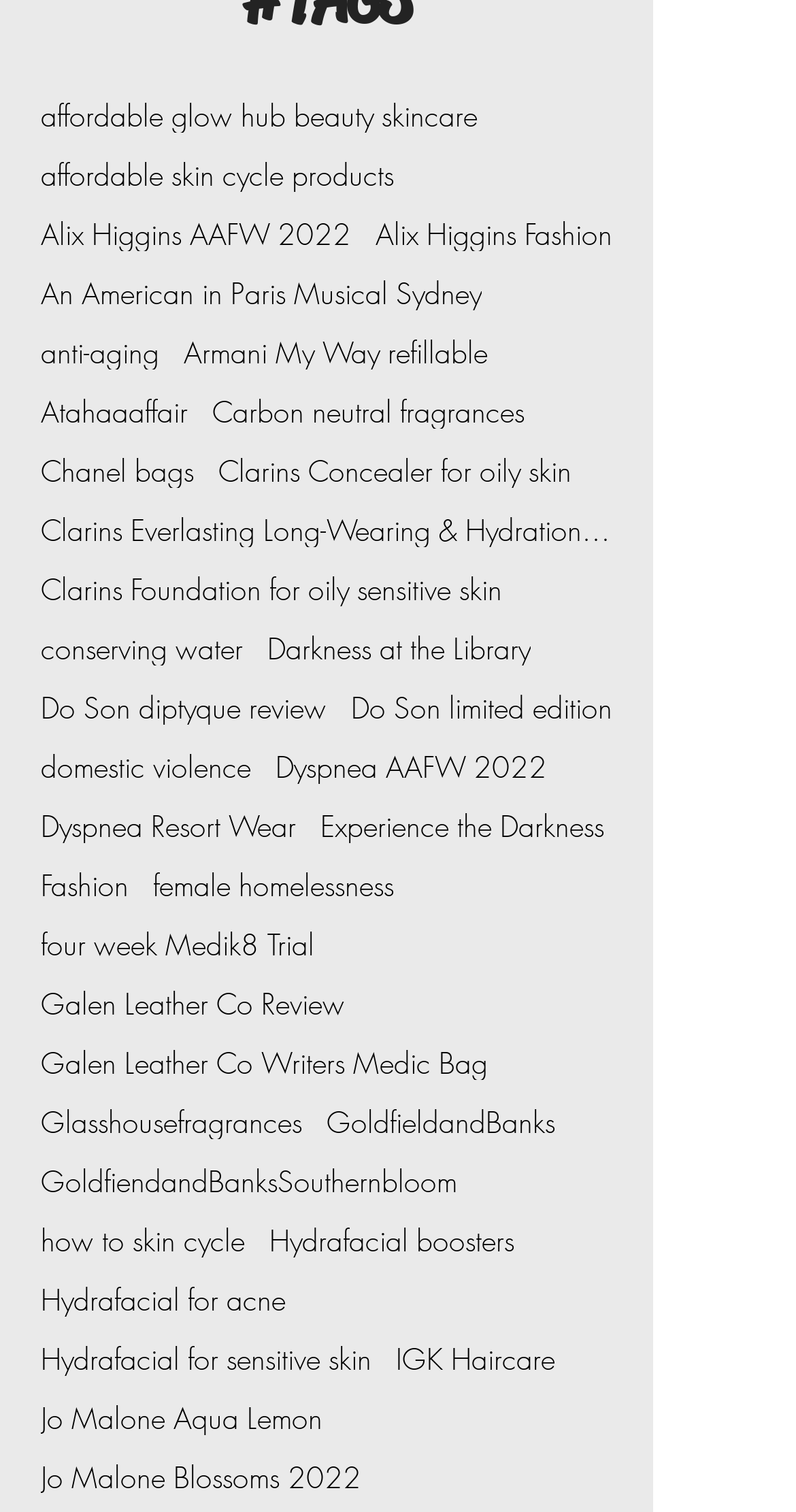What social issue is mentioned on the webpage?
We need a detailed and meticulous answer to the question.

One of the links on the webpage is 'domestic violence', which indicates that the webpage is also discussing or raising awareness about this social issue.